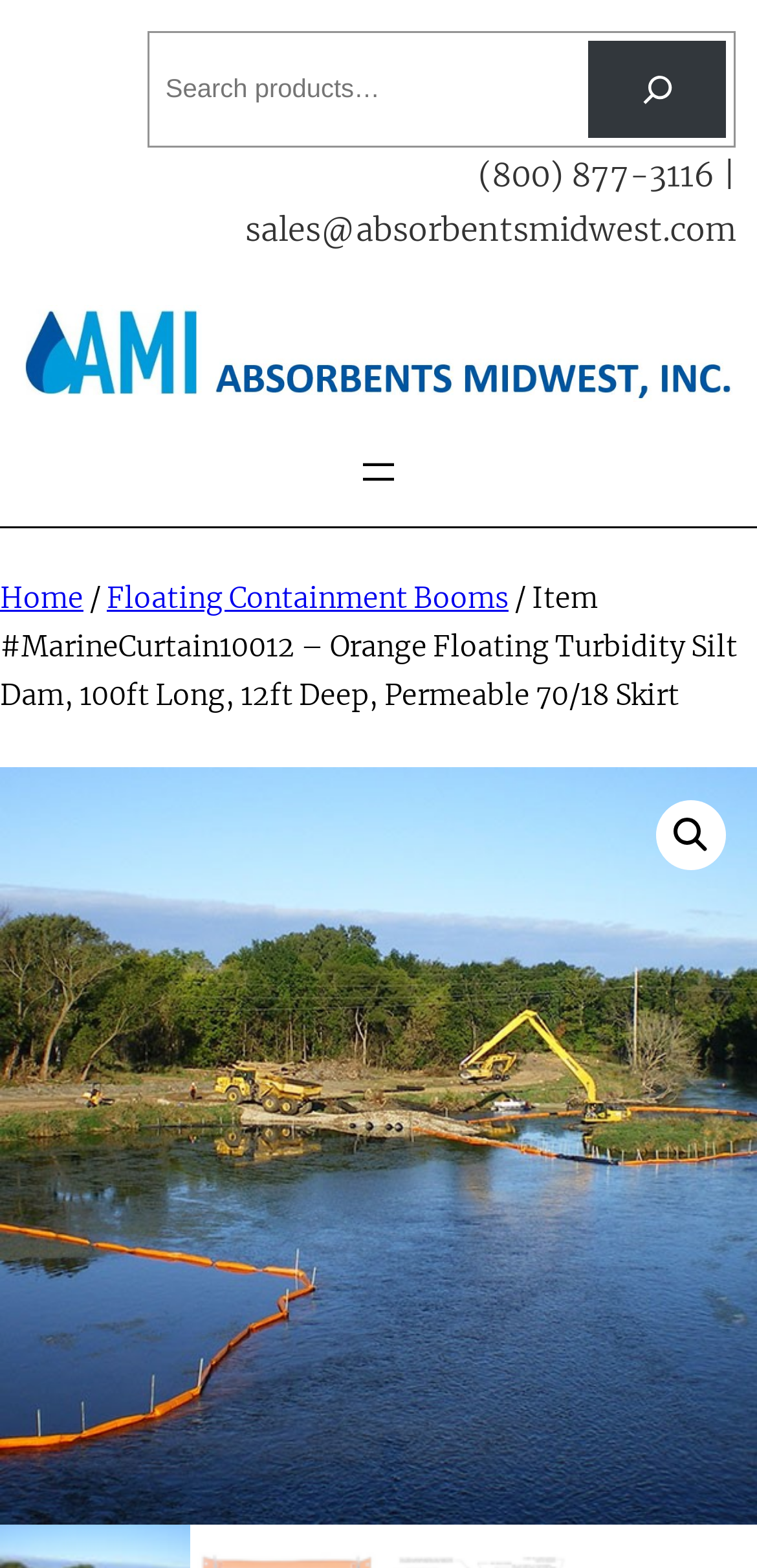What is the company name on the webpage?
Look at the image and answer with only one word or phrase.

Absorbents Midwest, Inc.